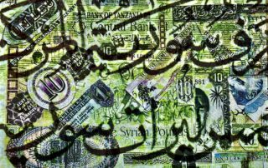What is the significance of language in the artwork?
Could you please answer the question thoroughly and with as much detail as possible?

The caption states that the artwork reflects the fusion of currency as a medium of exchange and cultural expression, highlighting both the visual appeal of money and the significance of language in financial contexts. This implies that language is used to convey cultural expression in the artwork.